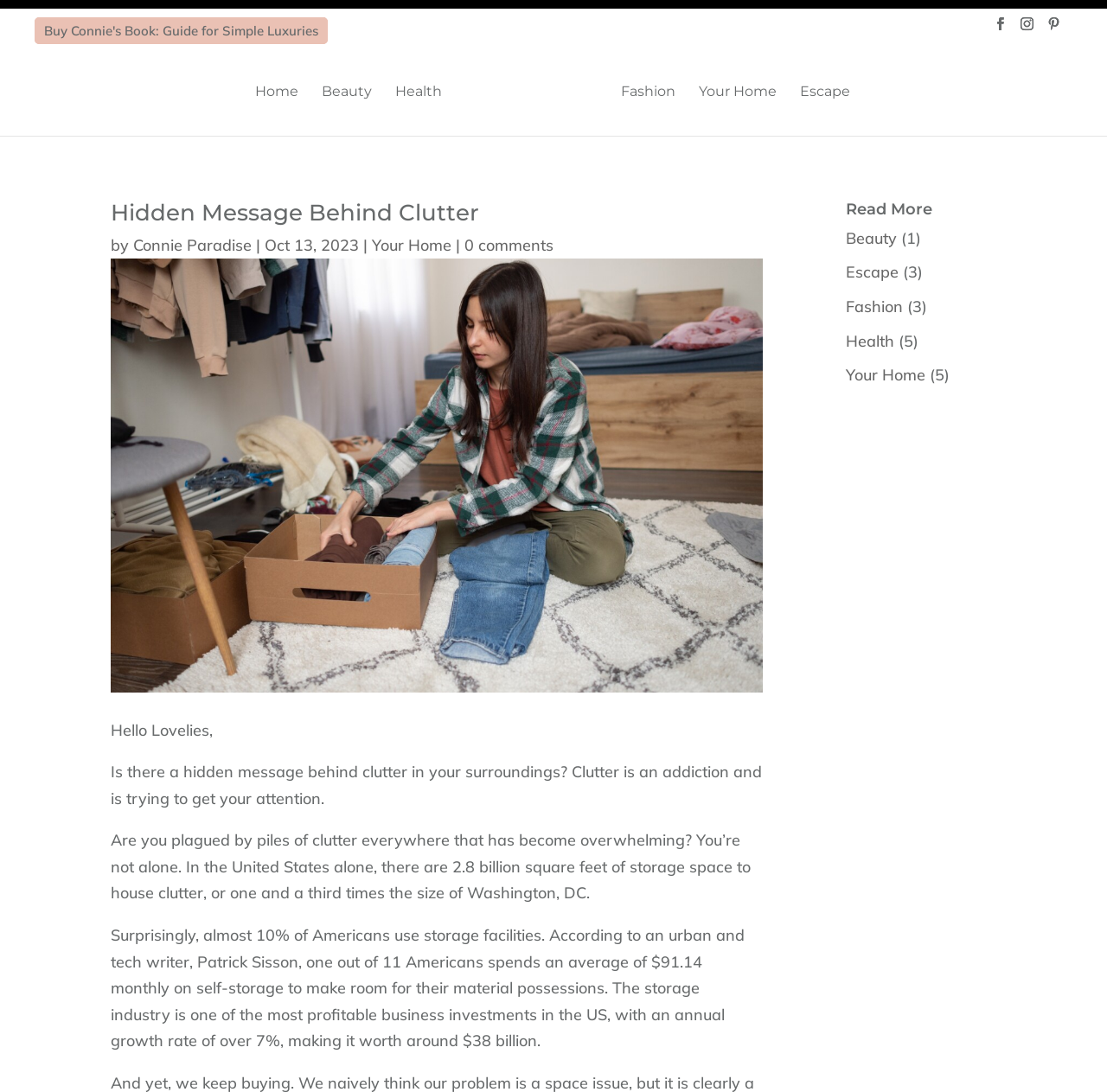Describe all the key features and sections of the webpage thoroughly.

This webpage is about a blog post titled "Hidden Message Behind Clutter" by Connie Paradise, dated October 13, 2023. At the top, there are several links to navigate to different sections of the website, including "Home", "Beauty", "Health", "Fashion", "Your Home", and "Escape". 

To the right of these links, there are social media icons, including Pinterest, and a link to buy Connie's book. Below these links, there is a large heading that reads "Hidden Message Behind Clutter" followed by the author's name and a vertical line.

The main content of the blog post is divided into several paragraphs. The first paragraph starts with a greeting, "Hello Lovelies," and asks if there is a hidden message behind clutter in one's surroundings. The following paragraphs discuss how clutter is an addiction, and provide statistics about the storage industry in the United States.

Below the main content, there is a "Read More" heading, followed by links to other blog posts categorized by topics such as "Beauty", "Escape", "Fashion", "Health", and "Your Home", each with a number in parentheses indicating the number of posts in that category.

On the left side of the page, there is a large image related to the blog post, and above the main content, there is a smaller image with the website's logo, "A Peek at Paradise".